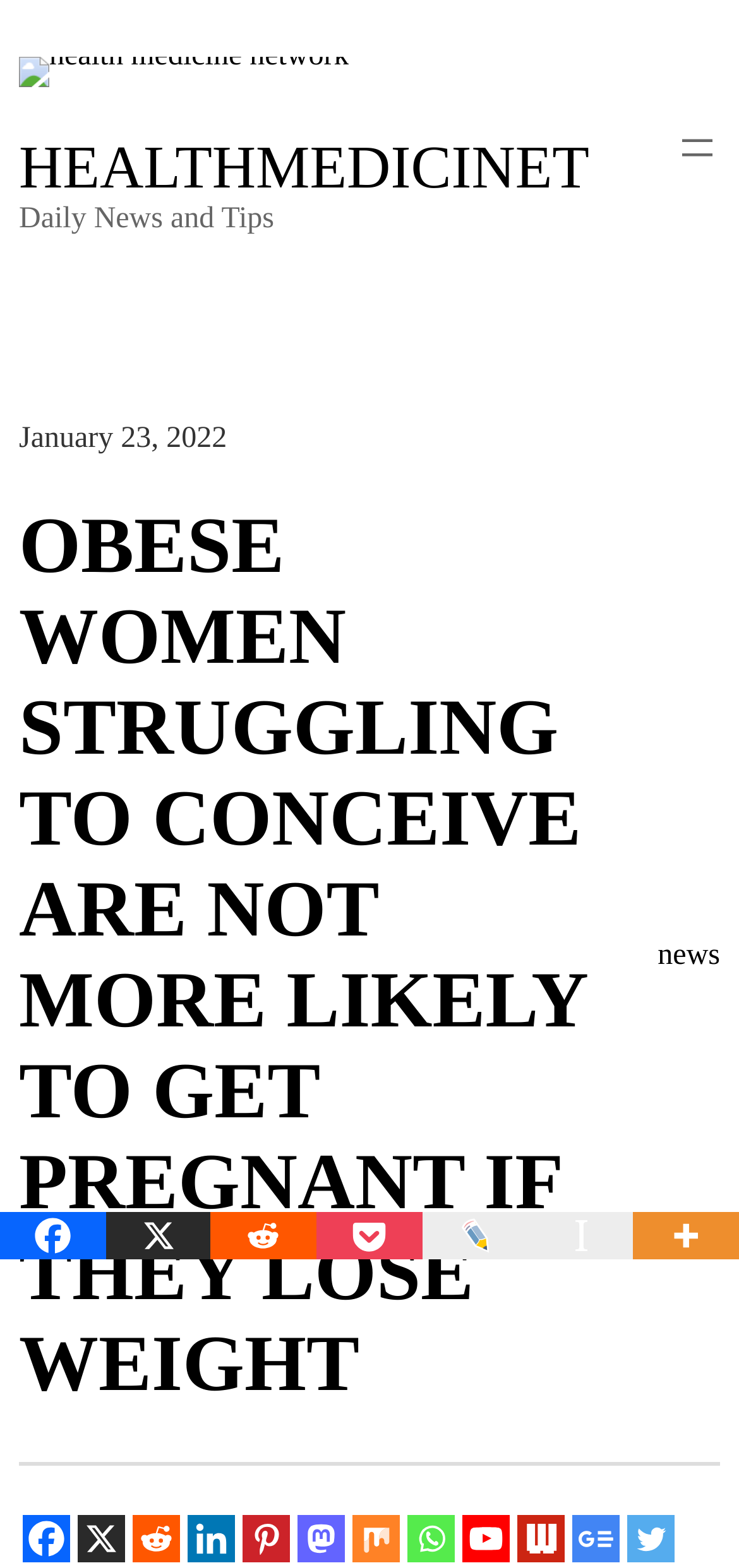Give a one-word or phrase response to the following question: What is the name of the website?

healthmedicinet